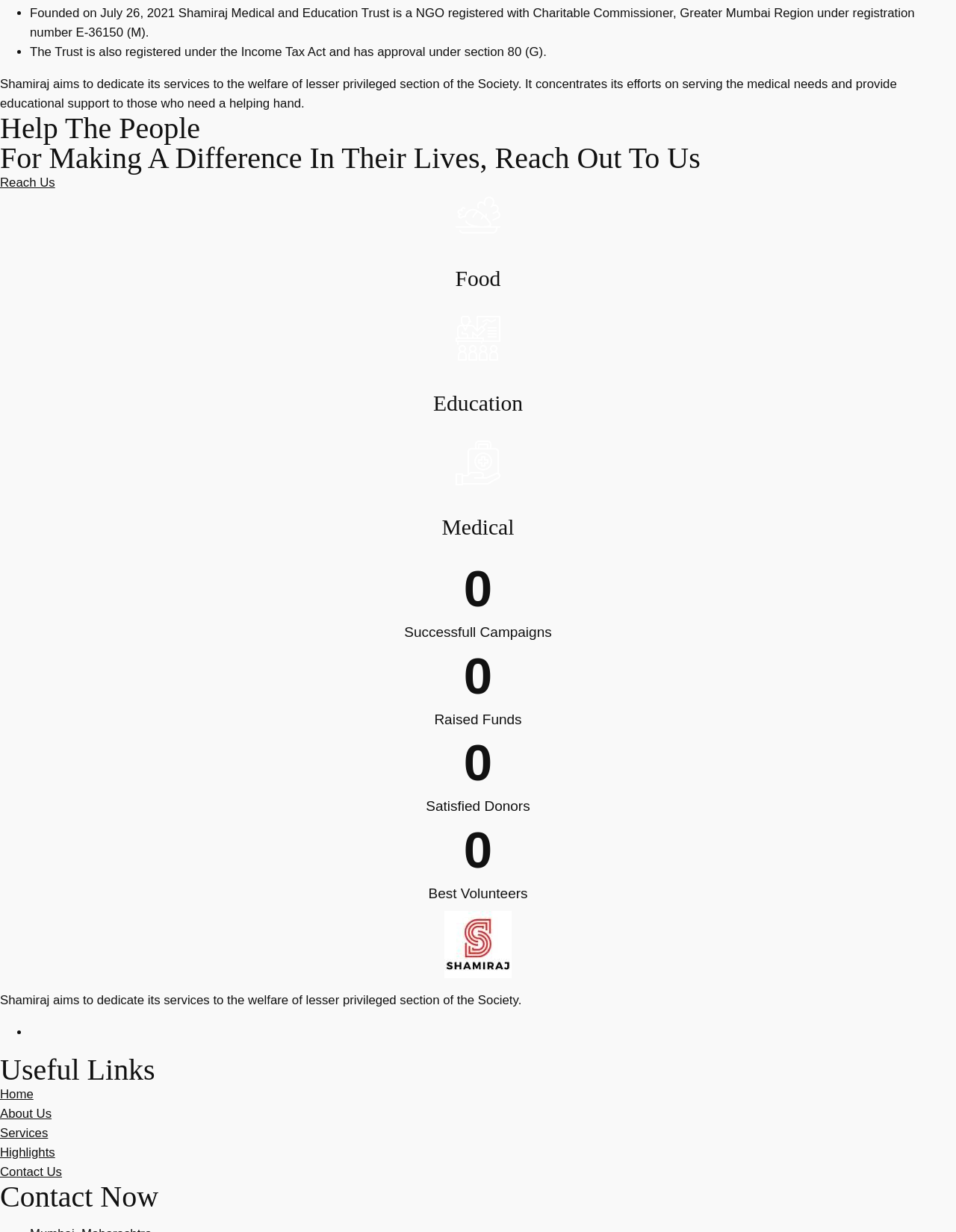What is the registration number of Shamiraj Medical and Education Trust?
Refer to the image and provide a one-word or short phrase answer.

E-36150 (M)